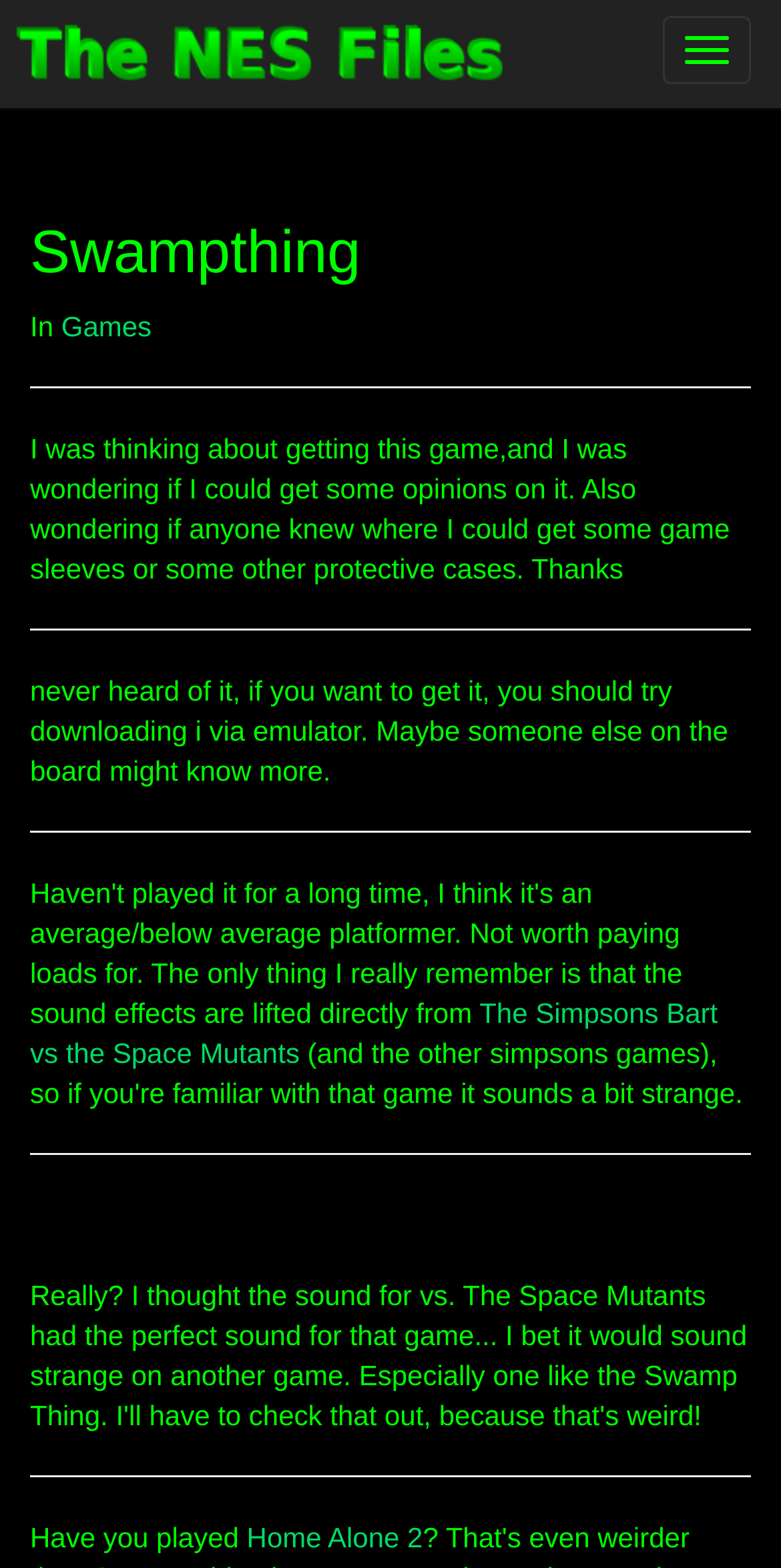Provide your answer to the question using just one word or phrase: How many posts are on the webpage?

3